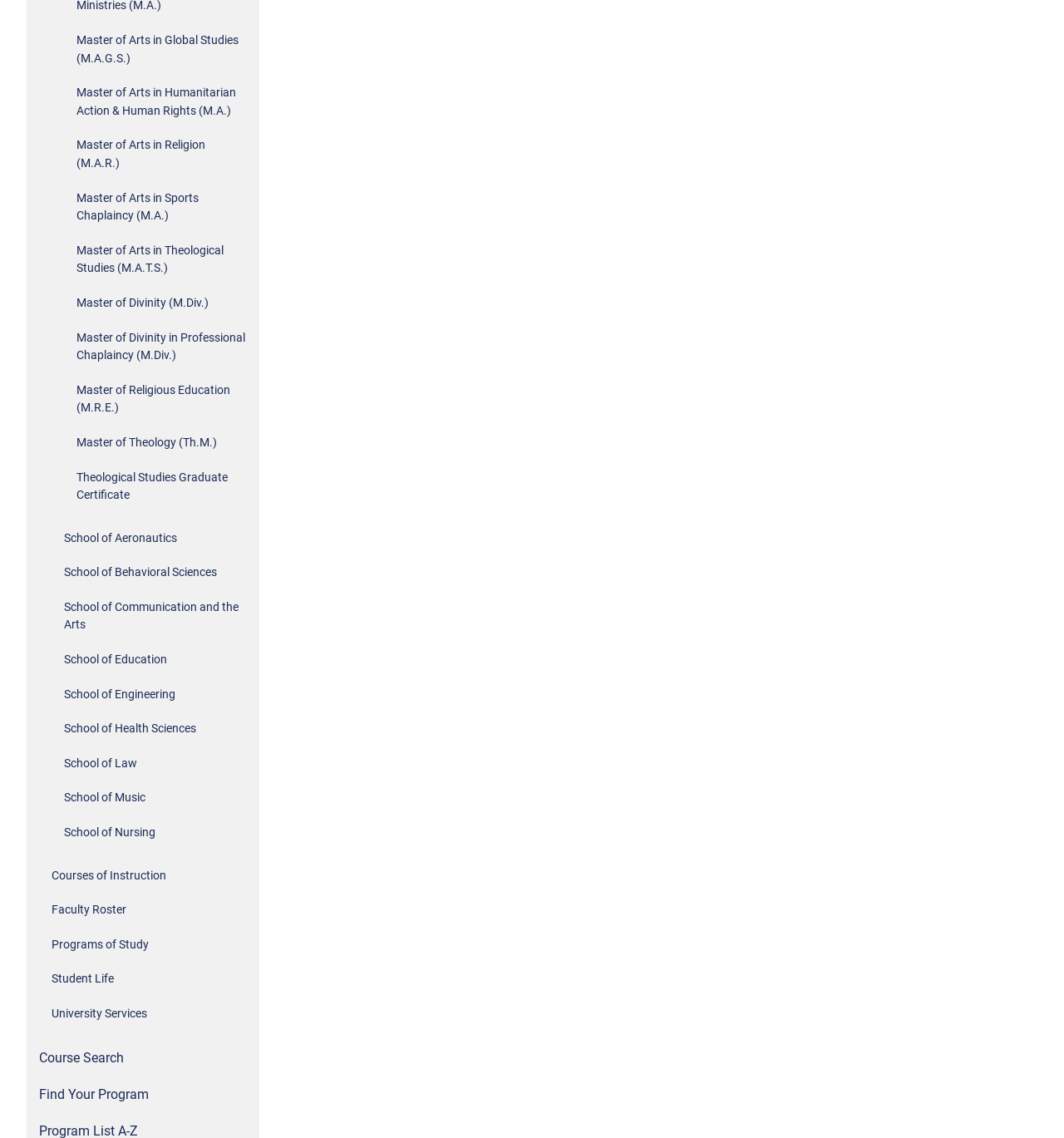Please specify the bounding box coordinates for the clickable region that will help you carry out the instruction: "Find Your Program".

[0.033, 0.949, 0.236, 0.974]